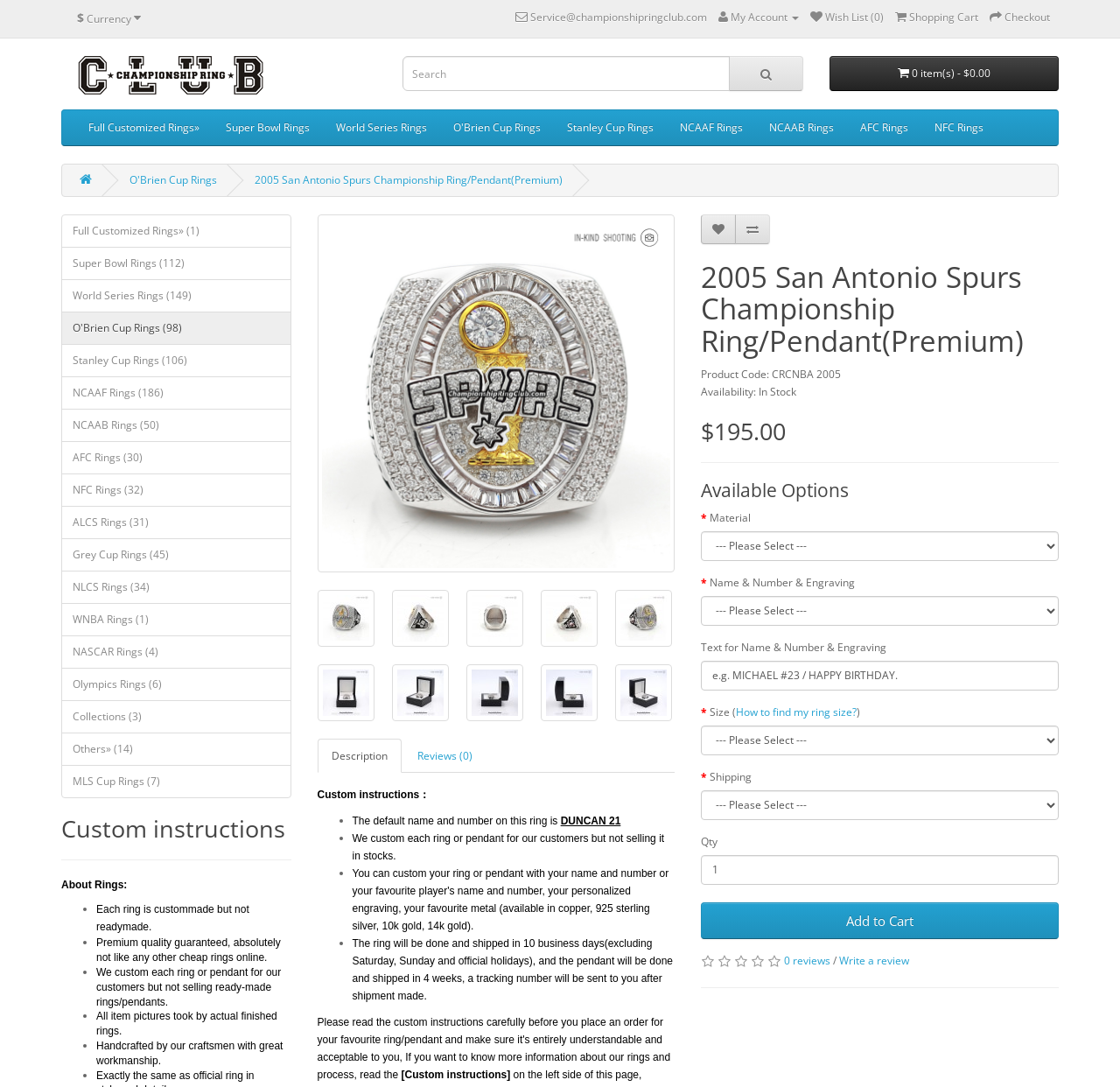How many pictures of the 2005 San Antonio Spurs Championship Ring are there?
Based on the screenshot, answer the question with a single word or phrase.

9